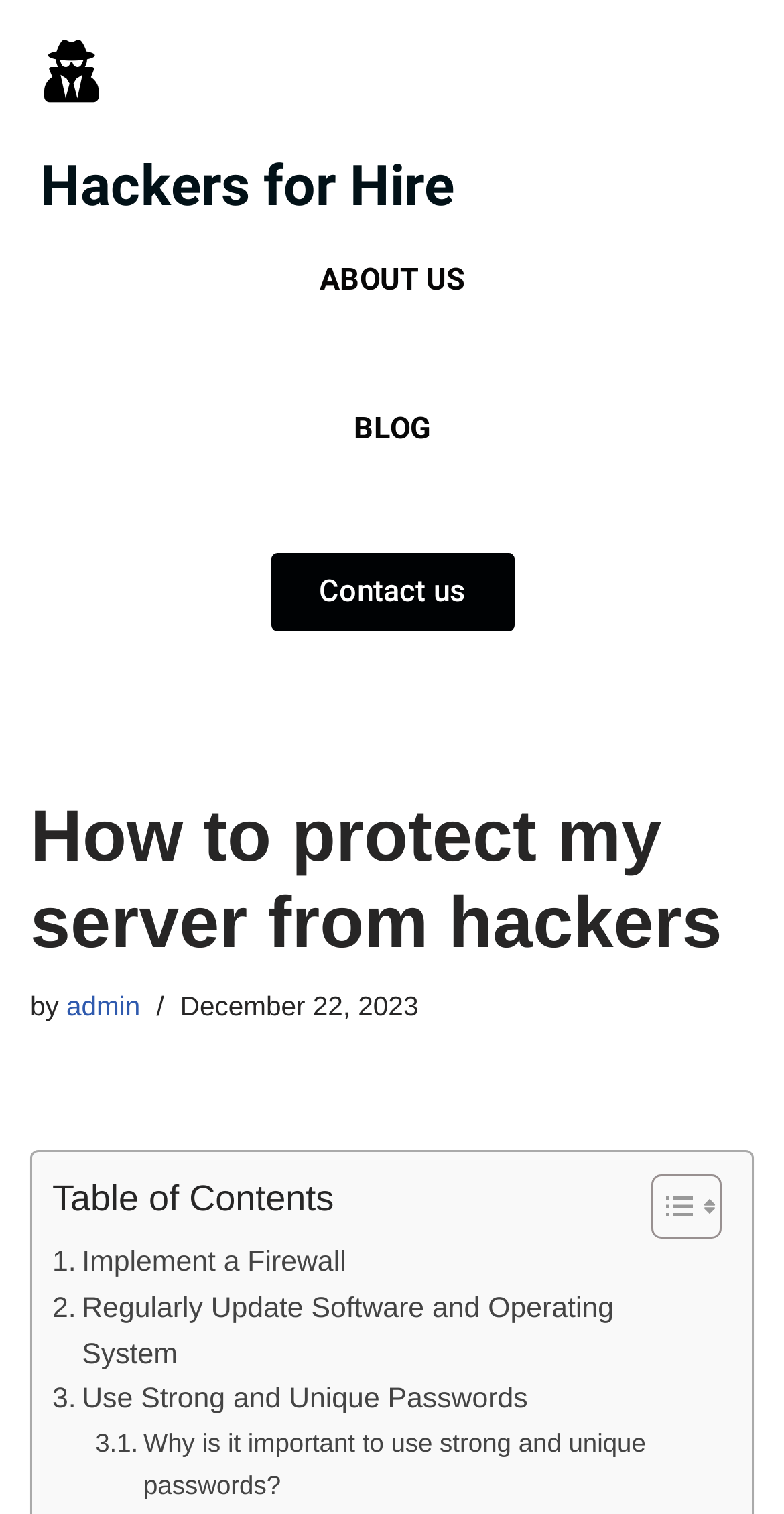Find the headline of the webpage and generate its text content.

How to protect my server from hackers